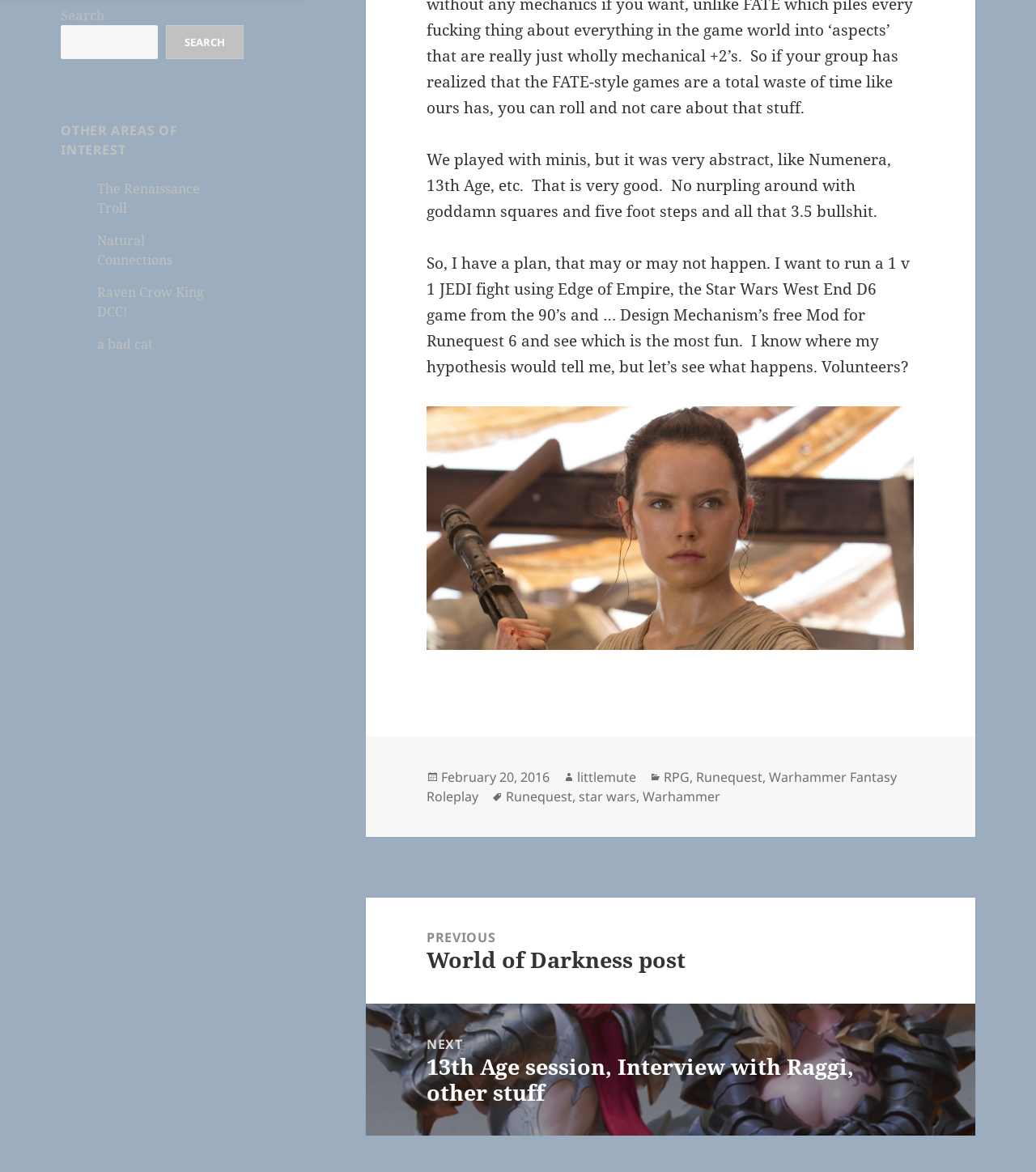What is the category of the post?
Give a one-word or short phrase answer based on the image.

RPG